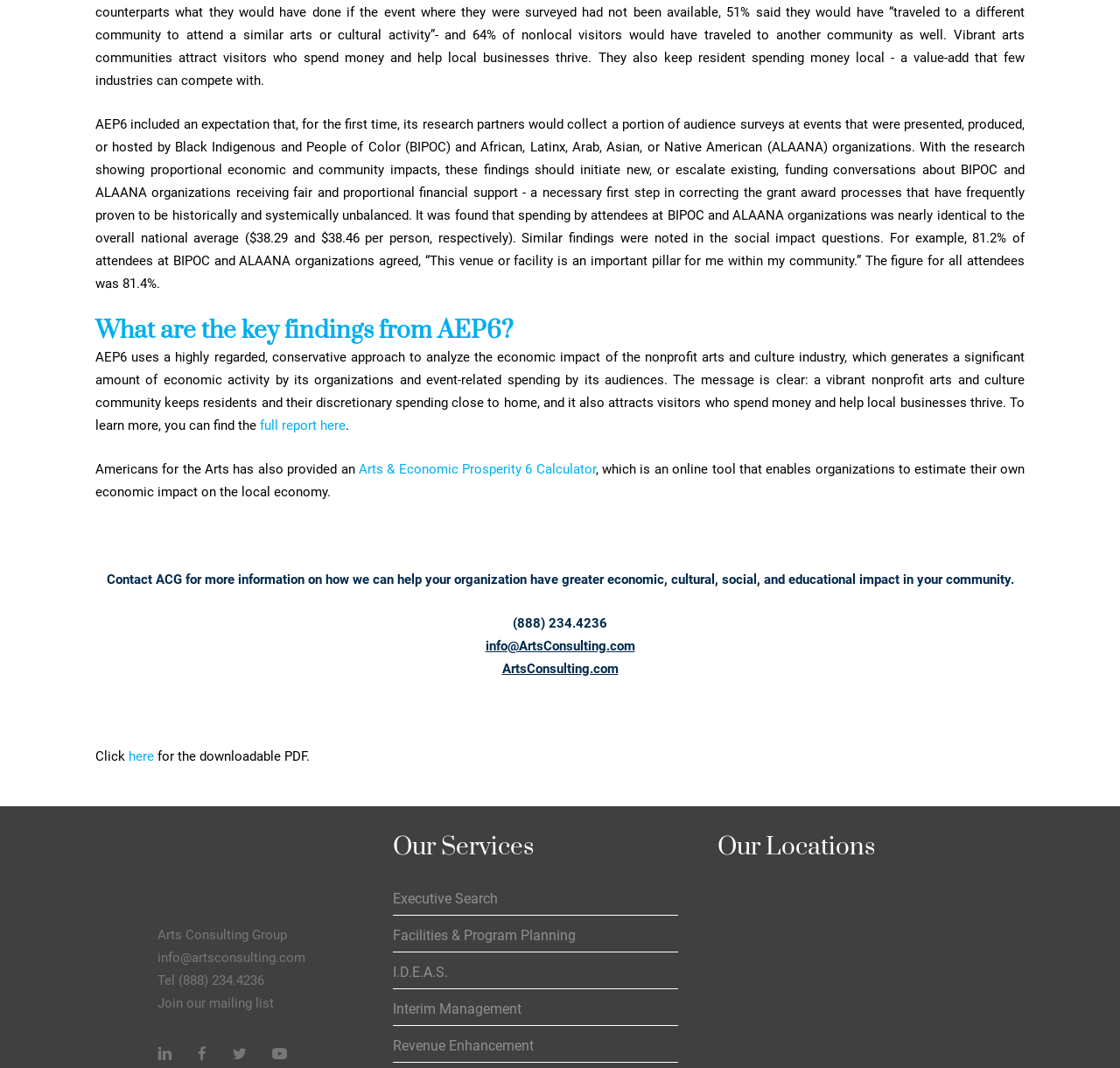Select the bounding box coordinates of the element I need to click to carry out the following instruction: "Explore Health A to Z".

None